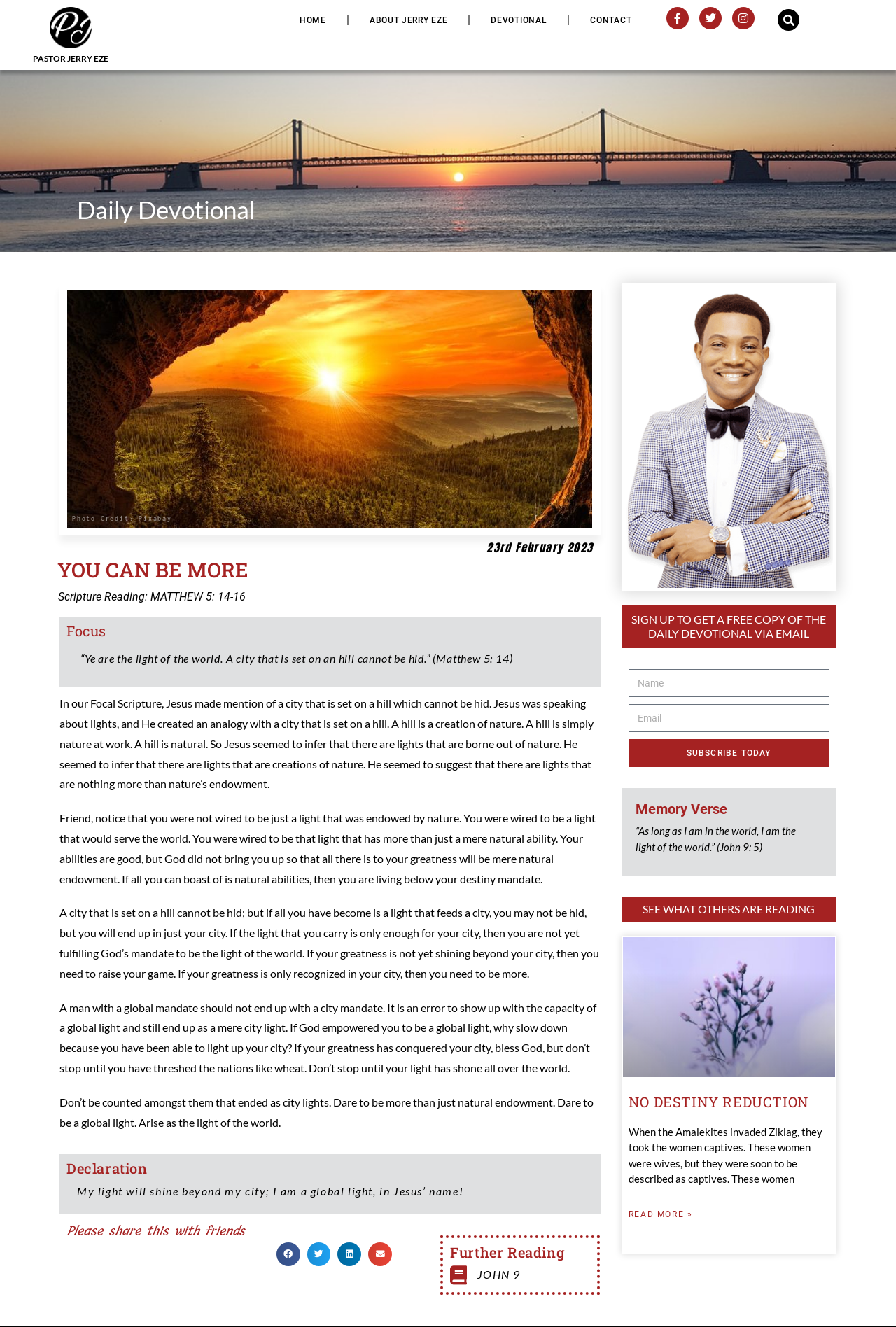Please locate the bounding box coordinates for the element that should be clicked to achieve the following instruction: "Search for something". Ensure the coordinates are given as four float numbers between 0 and 1, i.e., [left, top, right, bottom].

[0.866, 0.005, 0.895, 0.025]